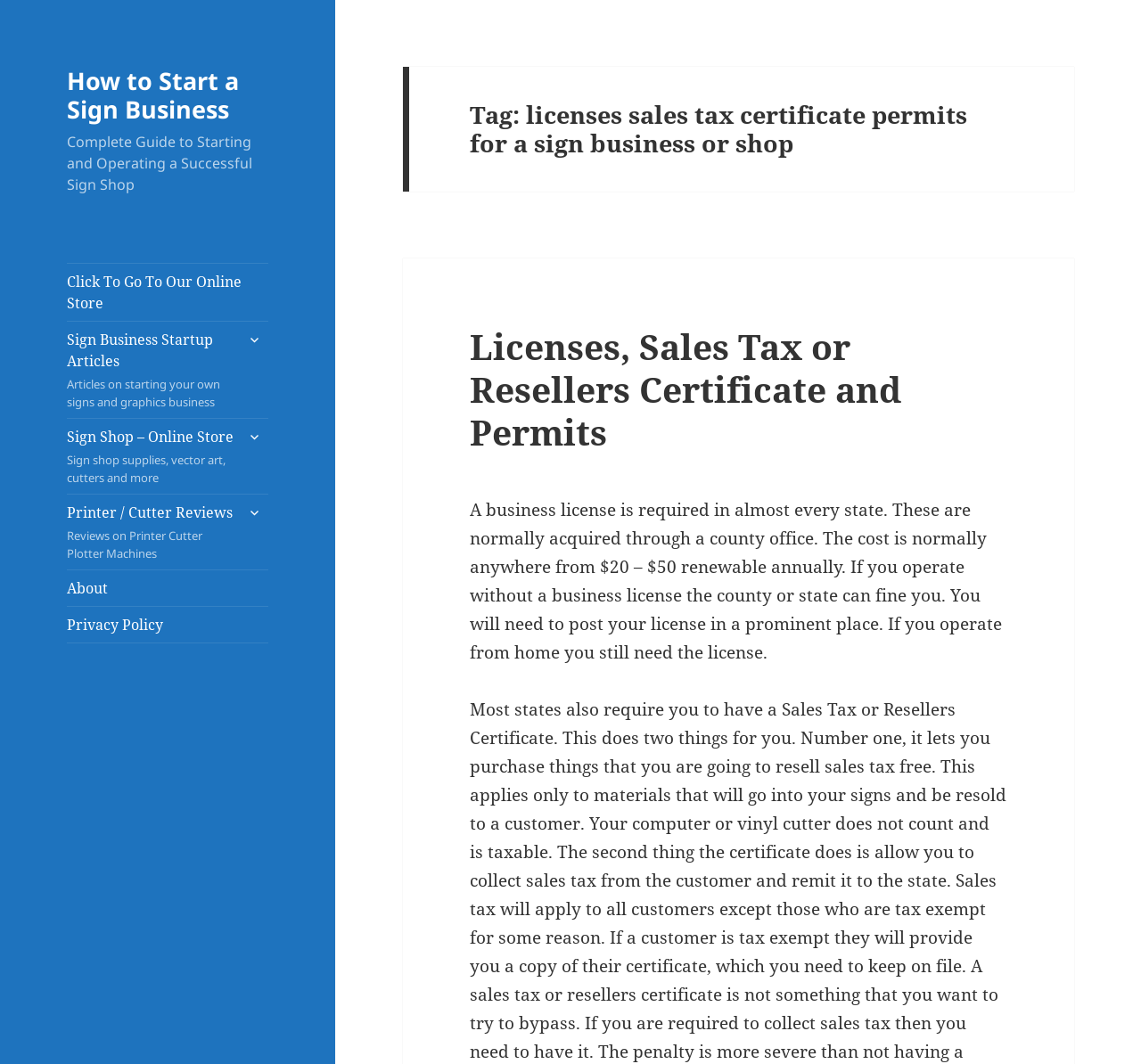Find the bounding box coordinates for the HTML element described as: "About". The coordinates should consist of four float values between 0 and 1, i.e., [left, top, right, bottom].

[0.059, 0.536, 0.235, 0.569]